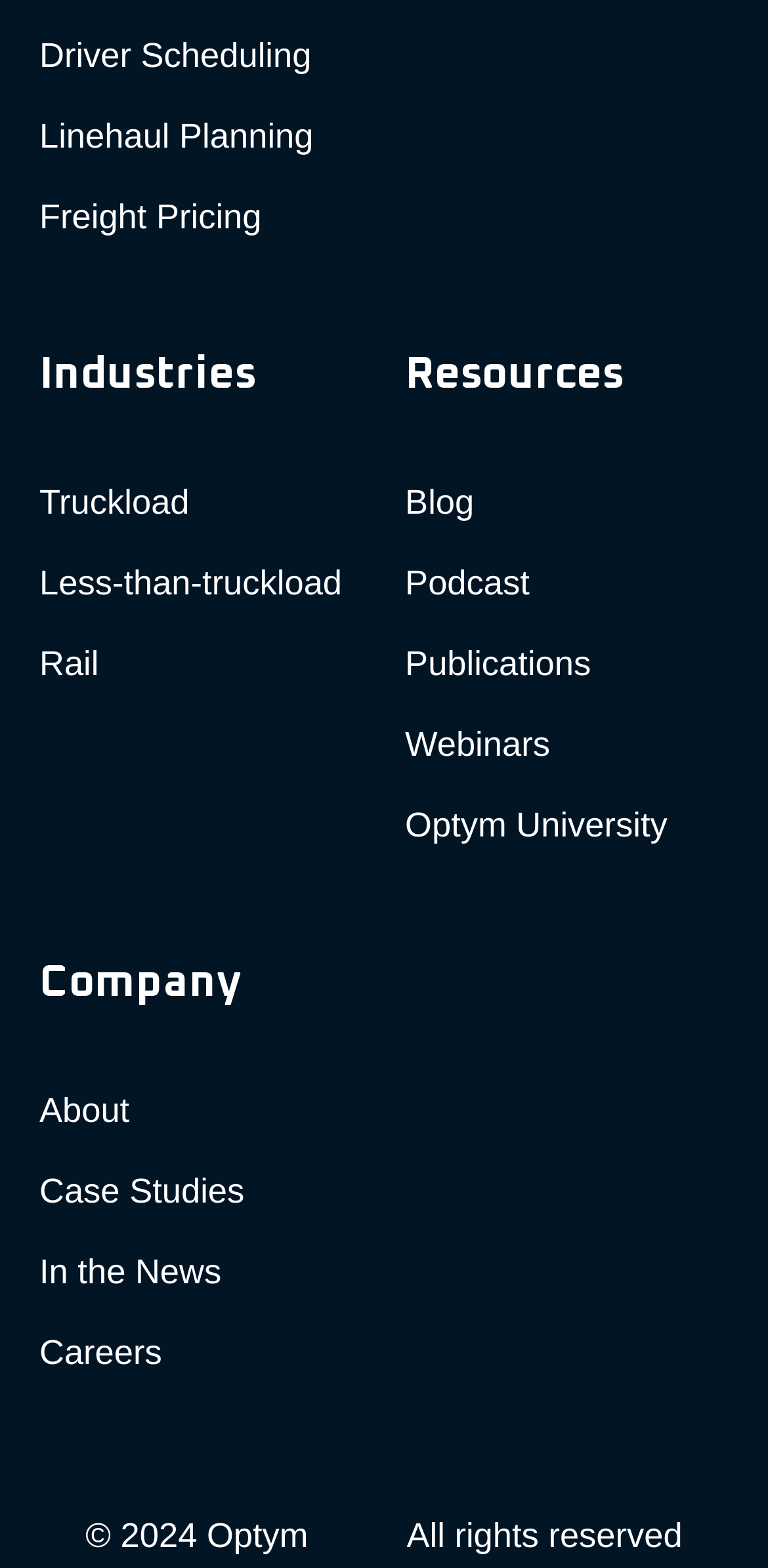Using the description "In the News", locate and provide the bounding box of the UI element.

[0.051, 0.801, 0.318, 0.822]